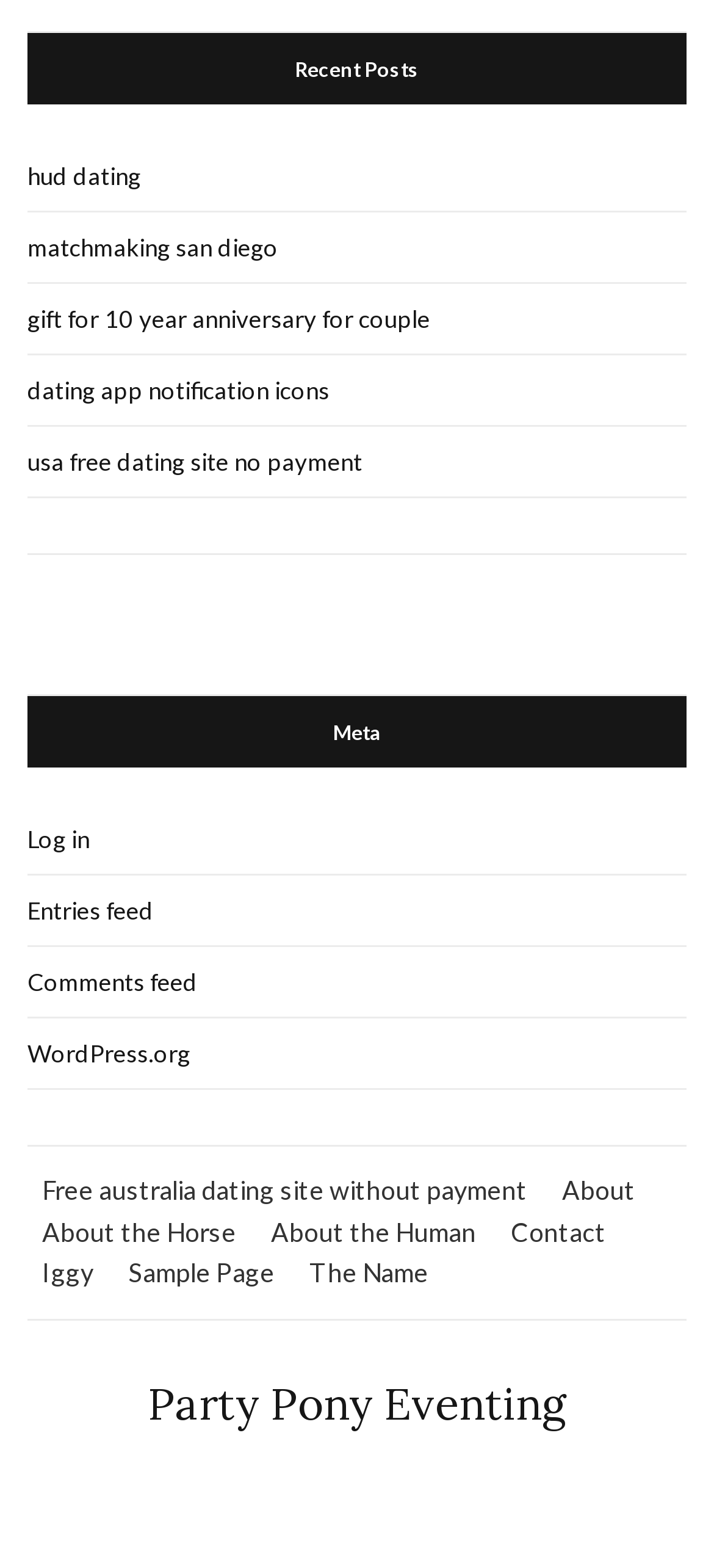Find the bounding box coordinates of the clickable region needed to perform the following instruction: "Explore 'About the Horse'". The coordinates should be provided as four float numbers between 0 and 1, i.e., [left, top, right, bottom].

[0.059, 0.773, 0.331, 0.8]